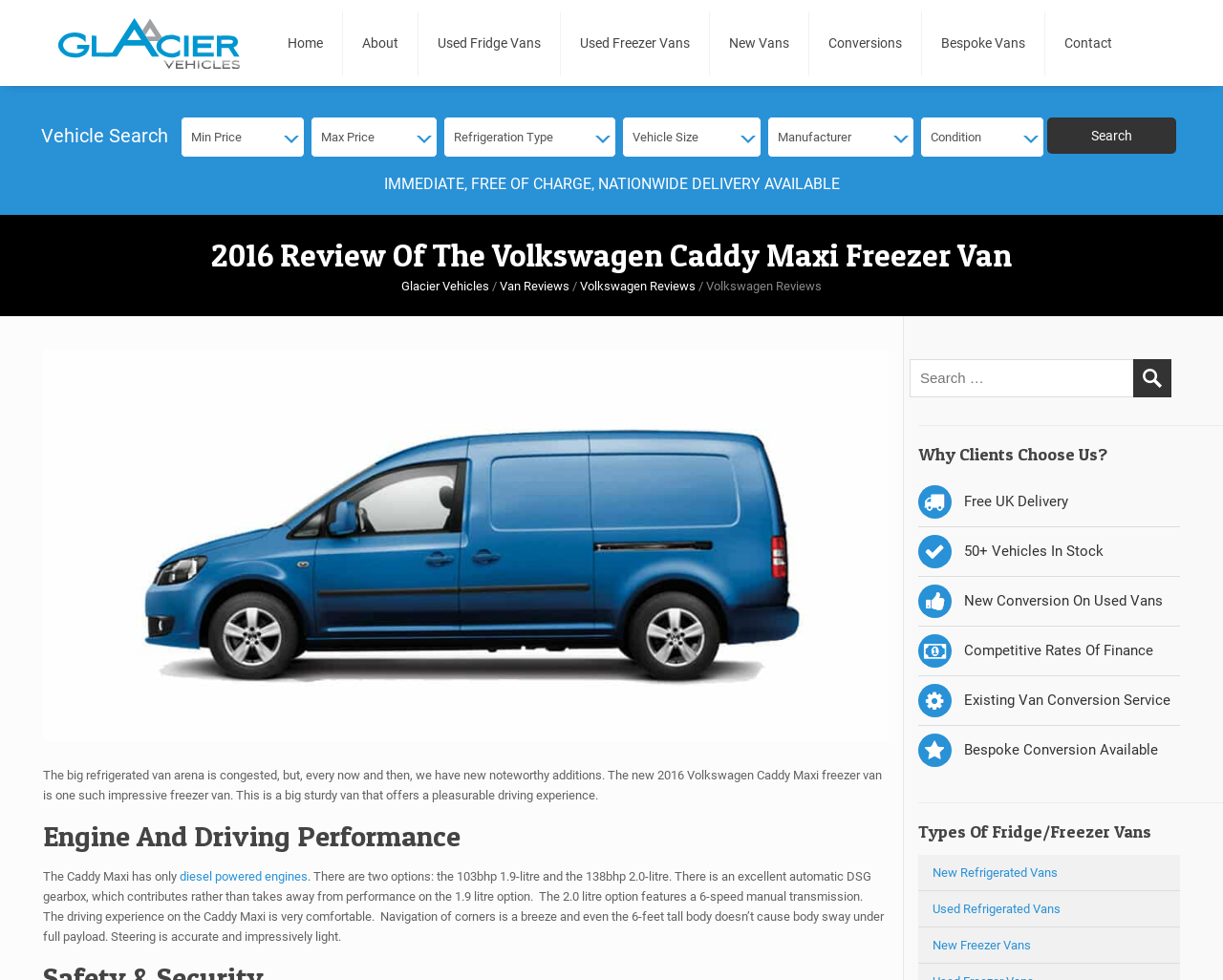Identify and generate the primary title of the webpage.

2016 Review Of The Volkswagen Caddy Maxi Freezer Van